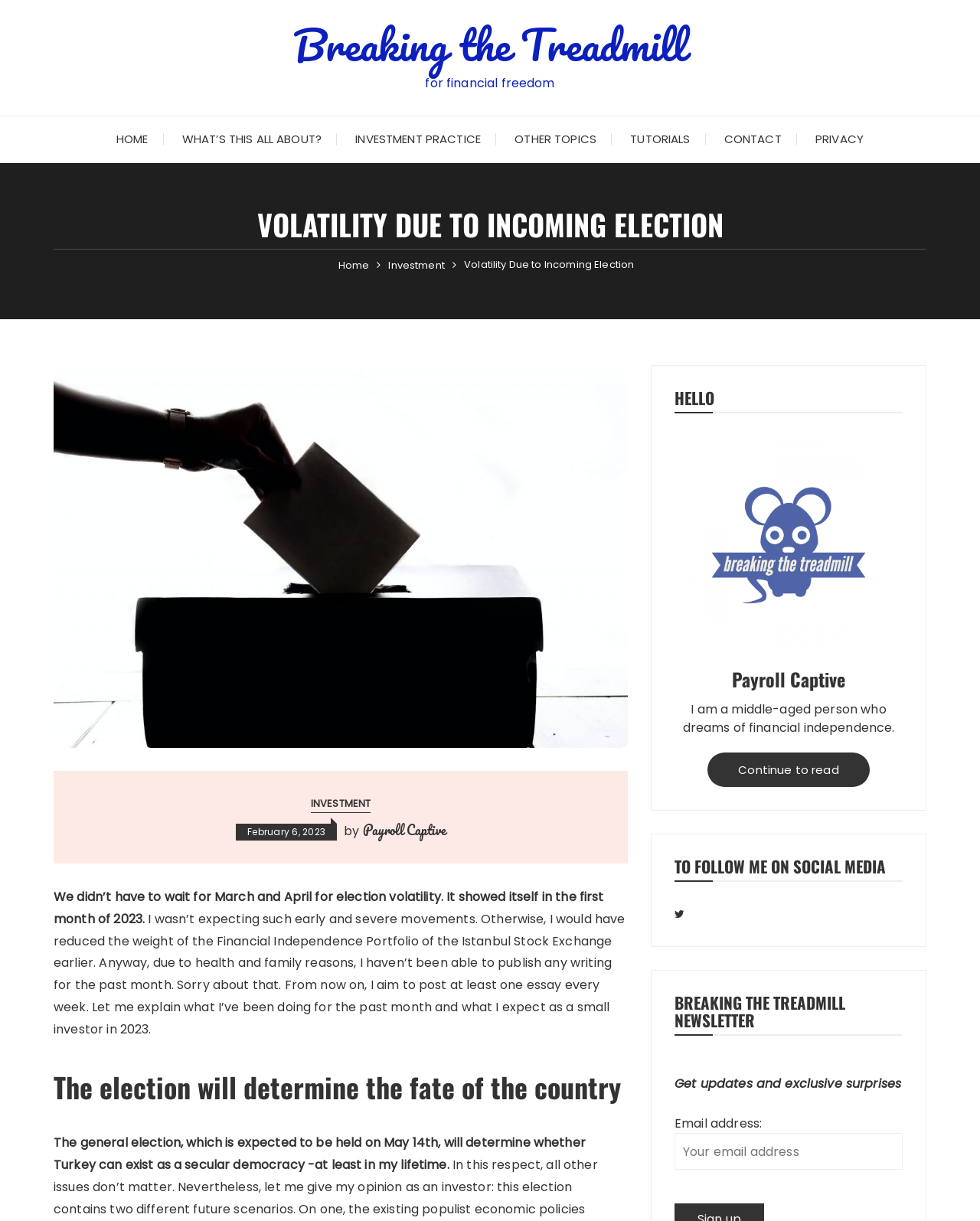Locate the bounding box coordinates of the area to click to fulfill this instruction: "Enter email address". The bounding box should be presented as four float numbers between 0 and 1, in the order [left, top, right, bottom].

[0.688, 0.928, 0.921, 0.958]